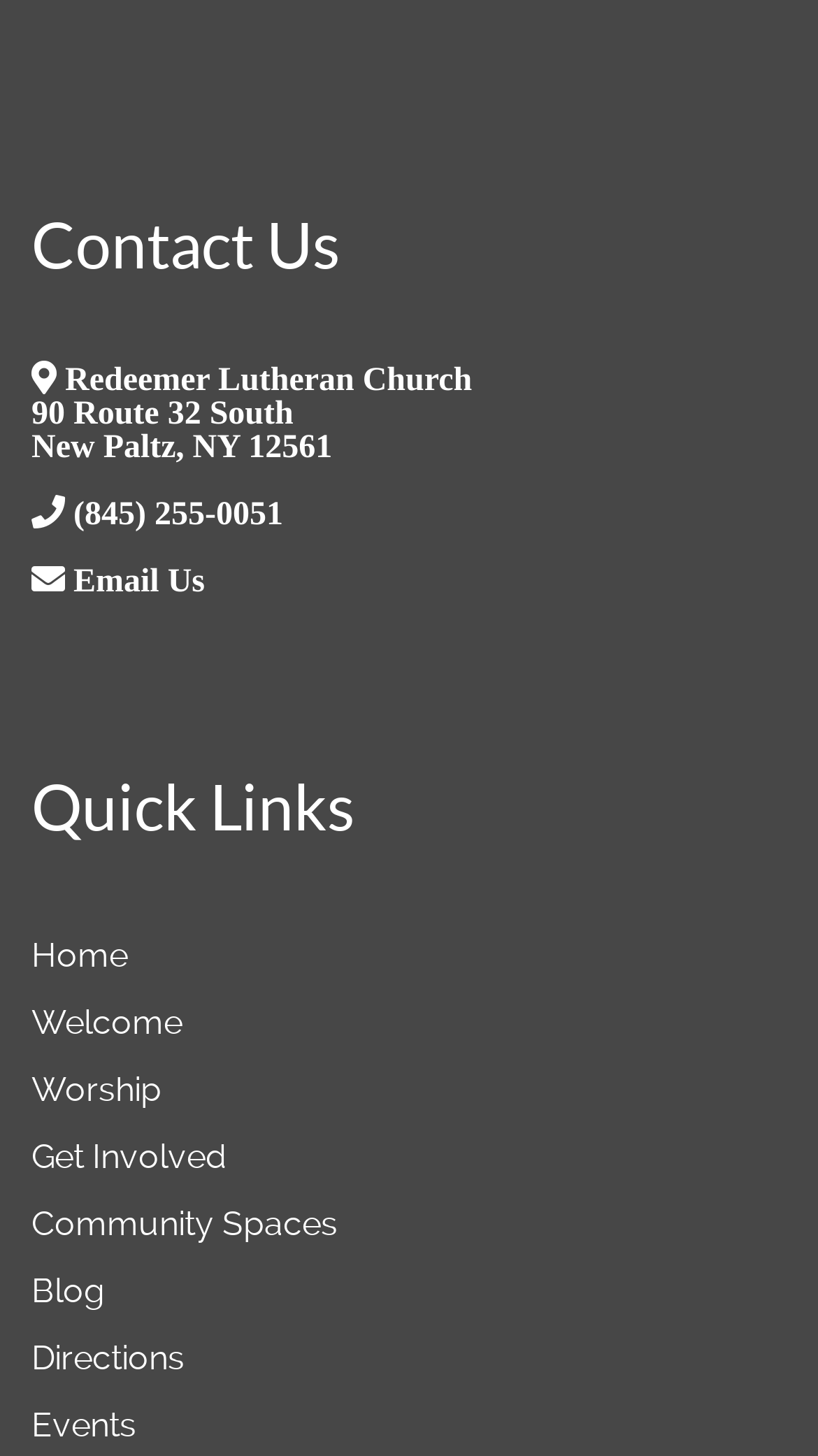Please answer the following query using a single word or phrase: 
What is the church's address?

90 Route 32 South New Paltz, NY 12561